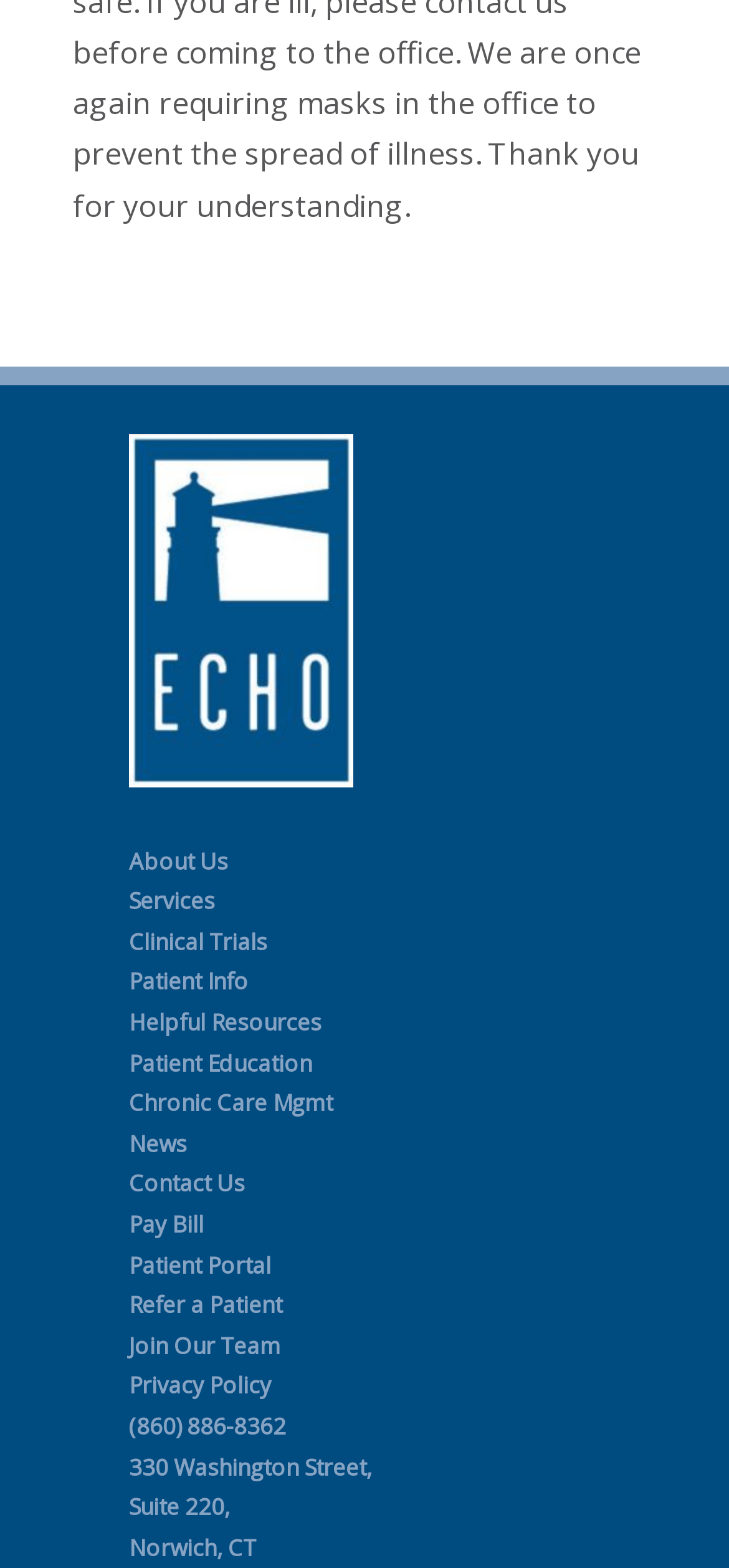Provide a one-word or short-phrase response to the question:
What is the last link in the main navigation?

Privacy Policy